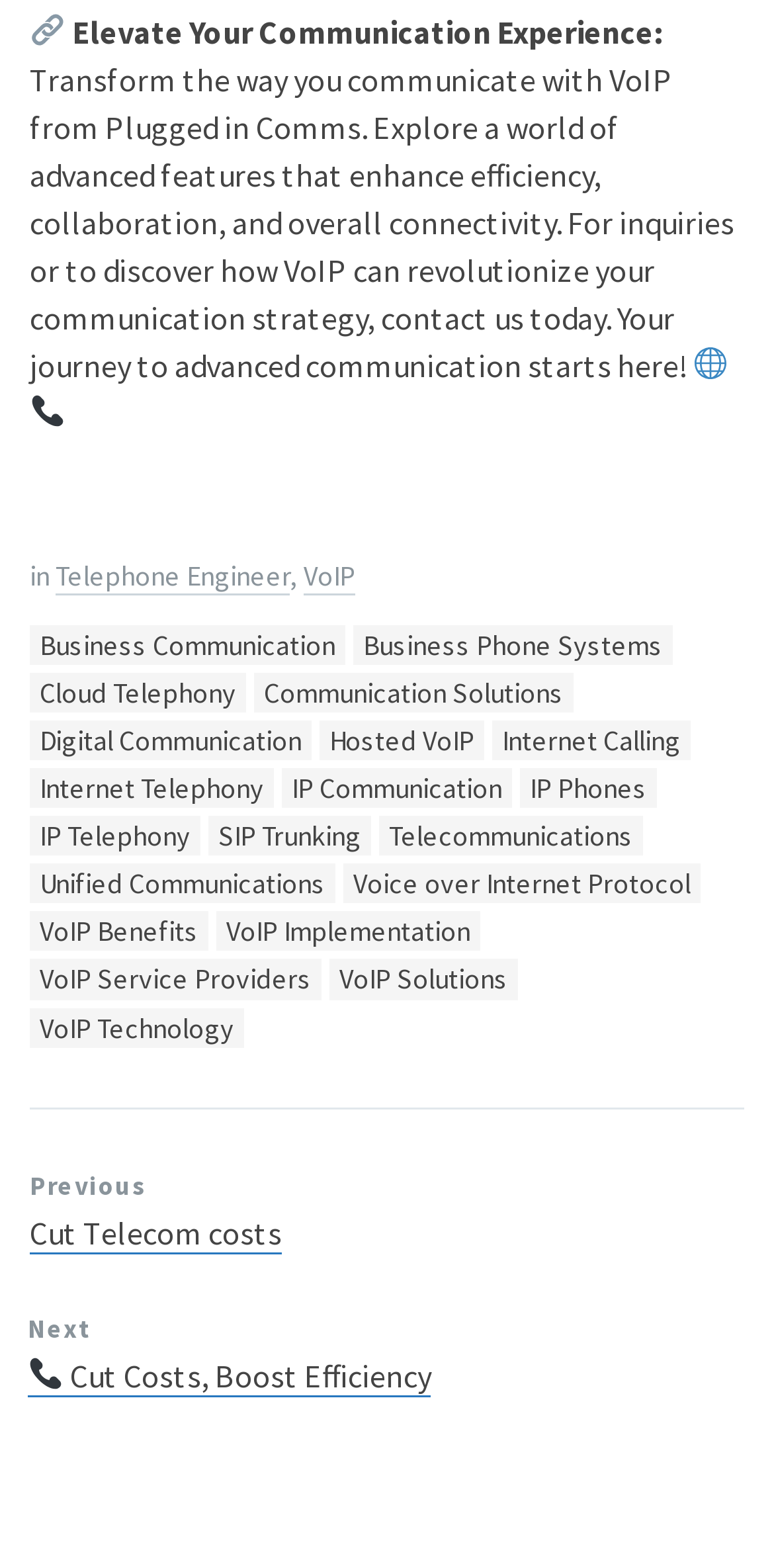Determine the bounding box for the HTML element described here: "VoIP Benefits". The coordinates should be given as [left, top, right, bottom] with each number being a float between 0 and 1.

[0.038, 0.581, 0.269, 0.607]